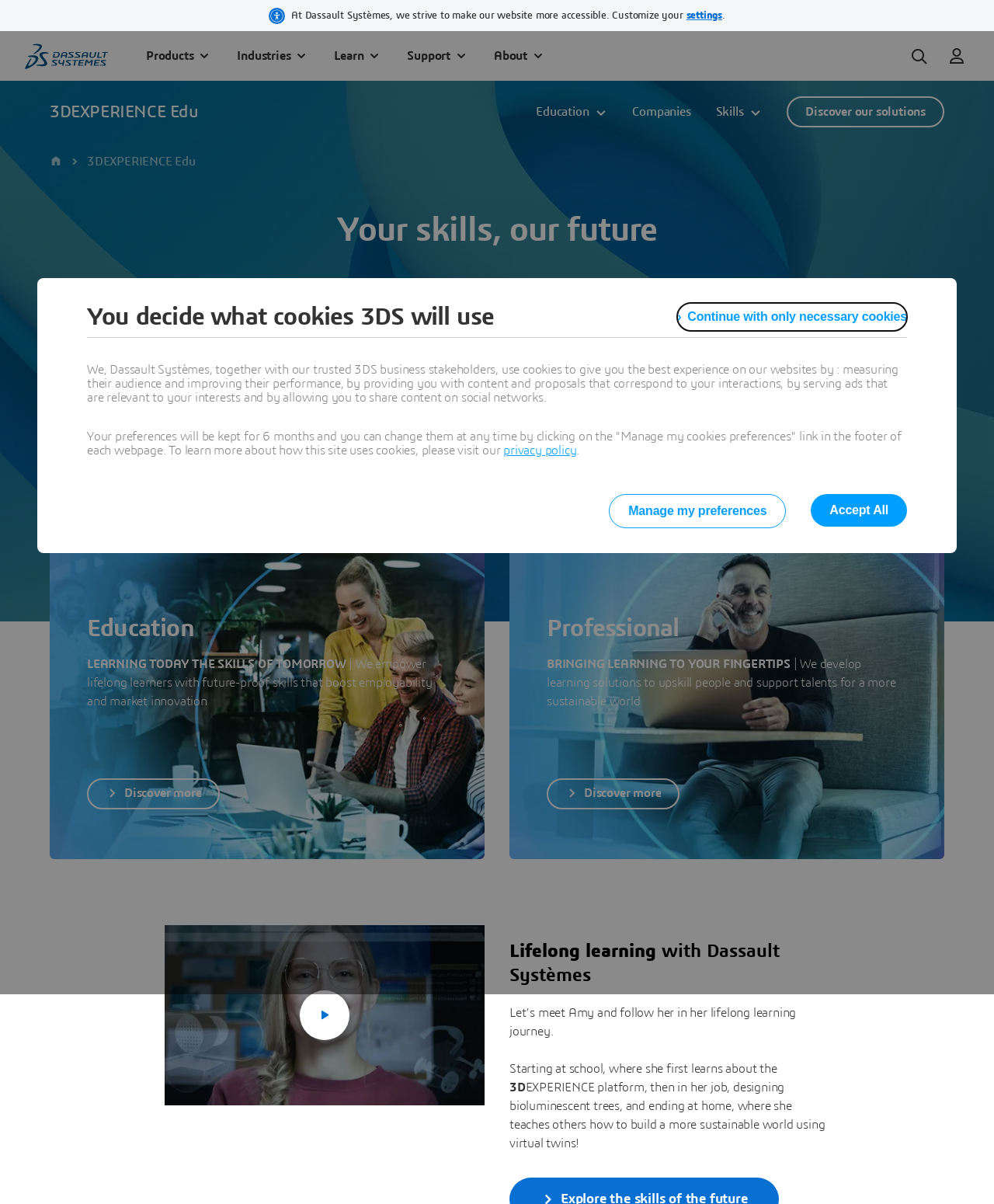Answer the following query concisely with a single word or phrase:
What is the purpose of the website?

Upskill, reskill and reveal talent